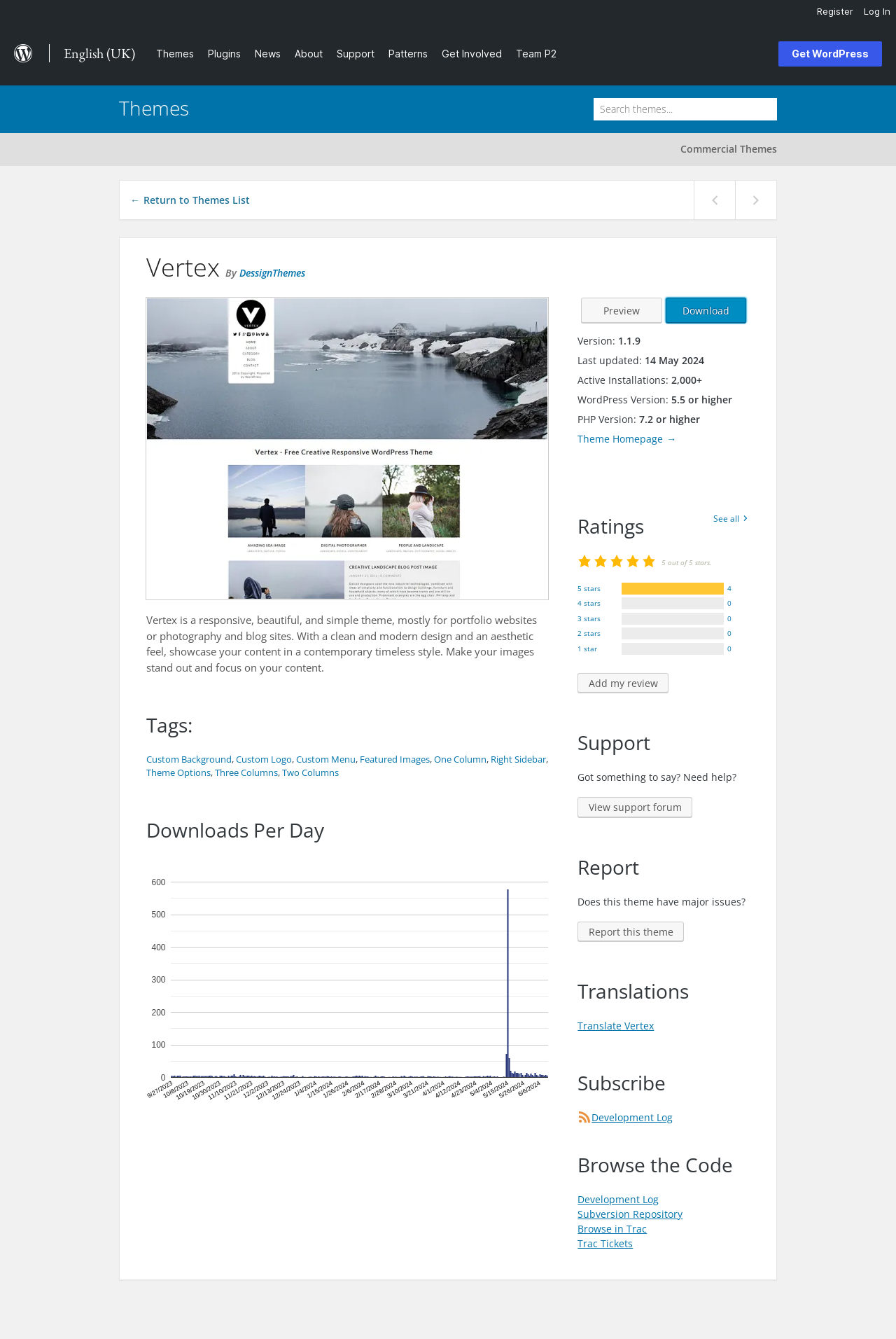Provide the bounding box coordinates of the HTML element this sentence describes: "3 stars 0".

[0.645, 0.457, 0.837, 0.467]